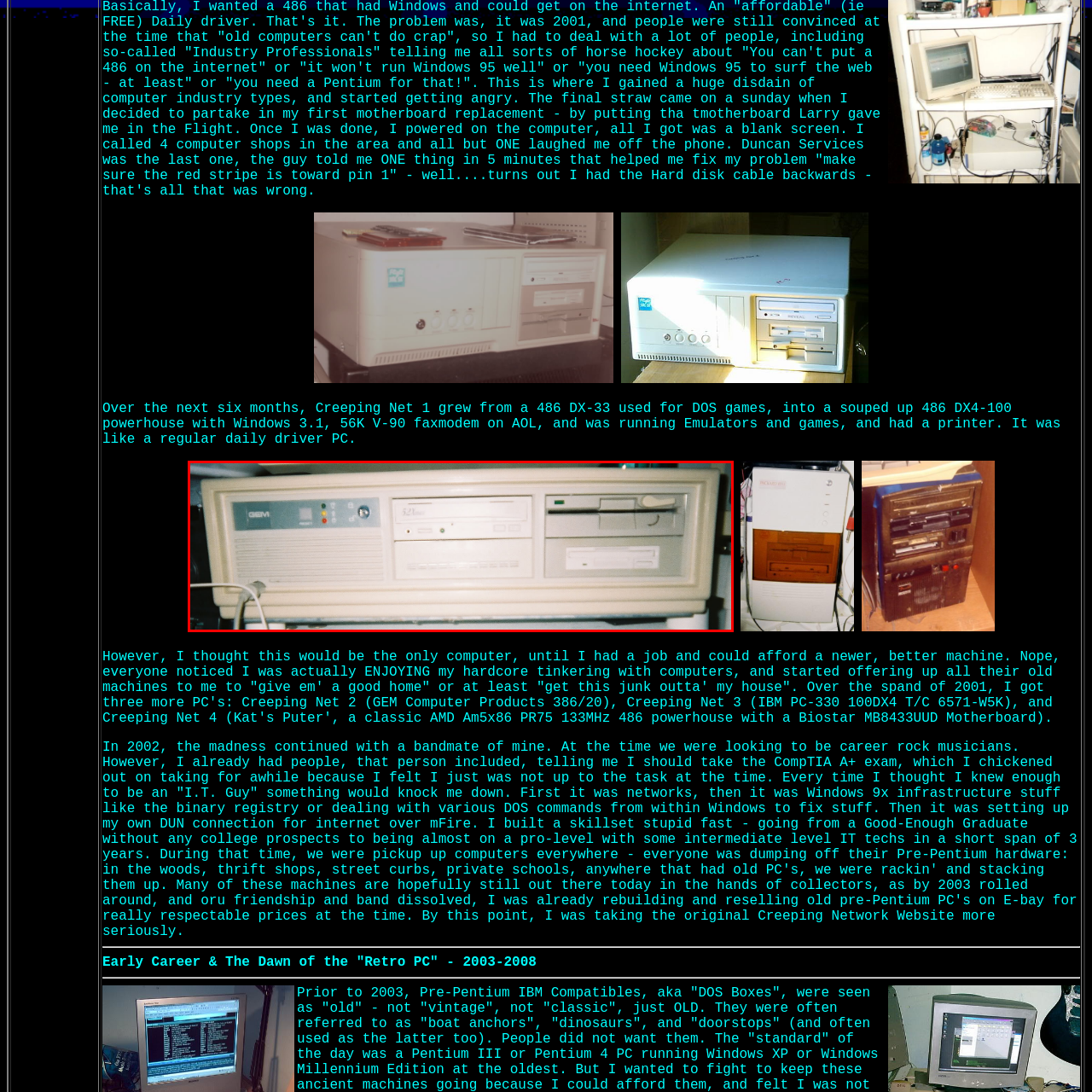Offer a detailed explanation of the image encased within the red boundary.

The image showcases a classic GEM Computer Systems PC, a relic of the early computing era, prominently featuring a beige exterior typical of the time. Its design highlights a minimalistic aesthetic with essential components: a power indicator display, various drive bays, and multiple buttons for operation. Visible is a 5.25" floppy disk drive, a staple of the 90s, alongside an additional drive that likely supports CD-ROMs or other media formats, indicative of the evolving technology.

As part of an individual’s journey through the world of computing, this machine embodies the spirit of DIY computer assembly and retro computing nostalgia that embraces the challenges and passions of hardware tinkering. This PC symbolizes the transition from simple DOS games to more advanced operating systems and applications, representative of a user’s growth as they engaged with the computing landscape of the 1990s and early 2000s.